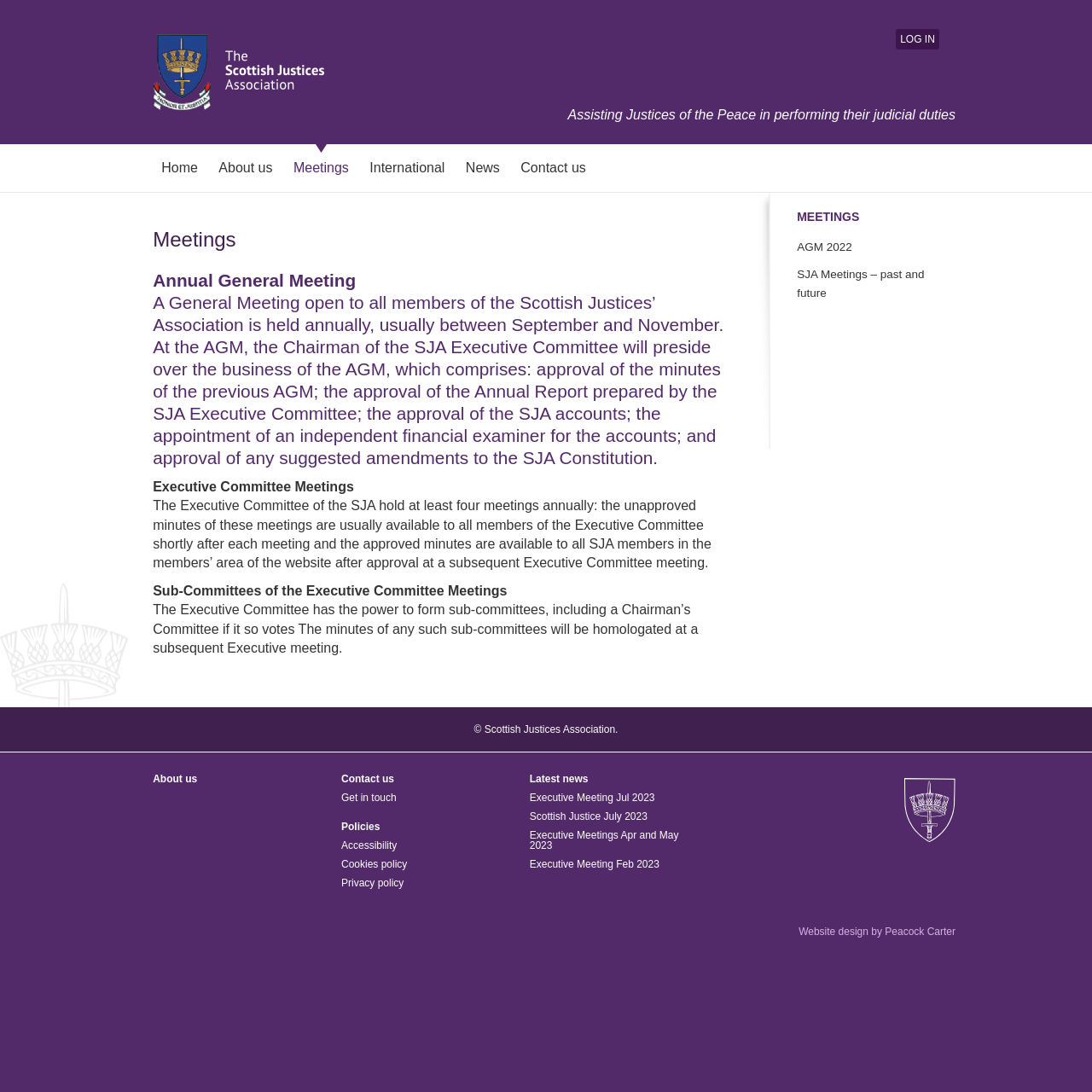Using the details from the image, please elaborate on the following question: How many meetings does the Executive Committee of the SJA hold annually?

Based on the webpage content, the Executive Committee of the SJA holds at least four meetings annually, and the unapproved minutes of these meetings are usually available to all members of the Executive Committee shortly after each meeting.